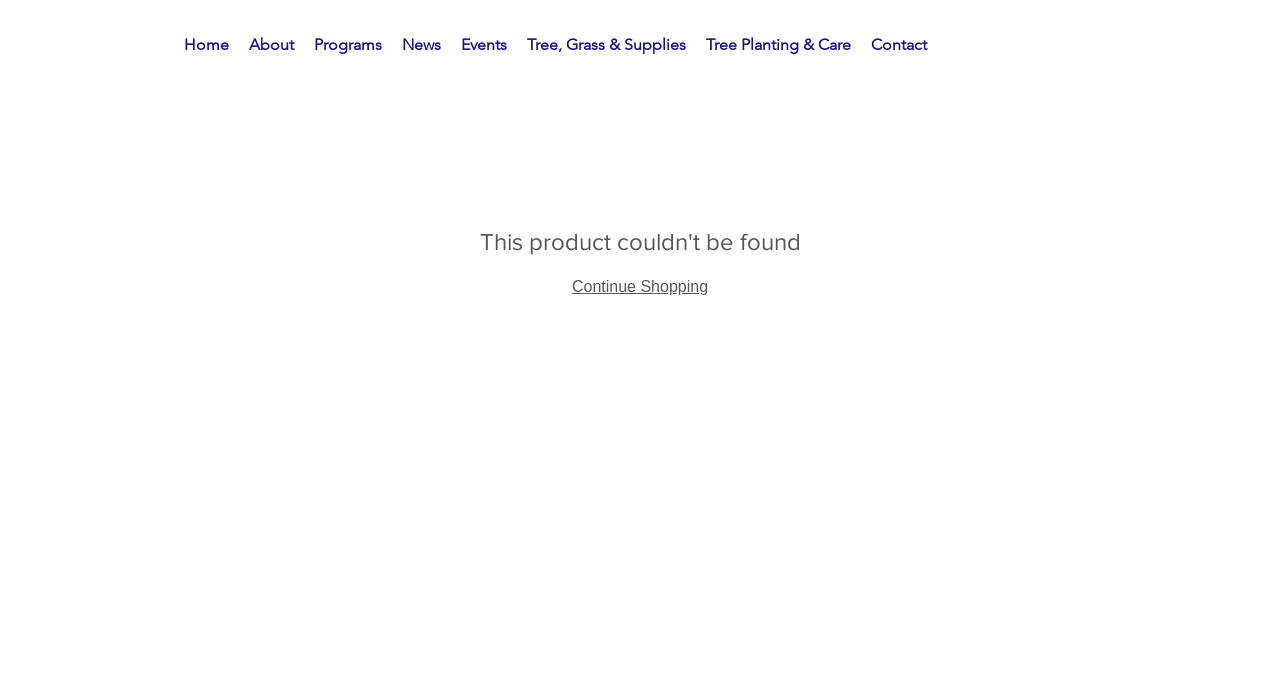Predict the bounding box coordinates for the UI element described as: "aria-label="Untitled design (2)"". The coordinates should be four float numbers between 0 and 1, presented as [left, top, right, bottom].

None